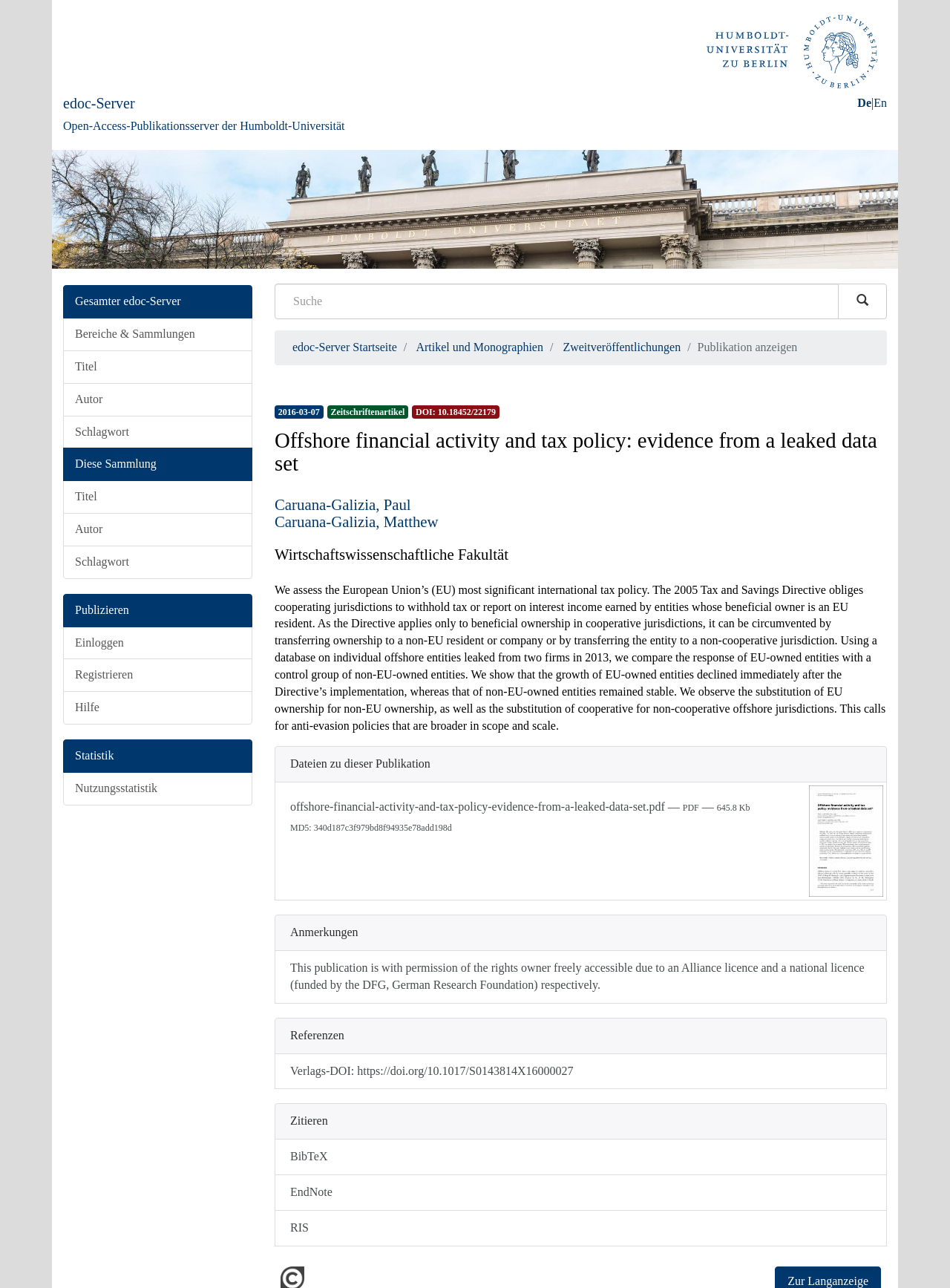What is the format of the publication?
Please respond to the question with a detailed and well-explained answer.

I found the answer by looking at the link to the publication, which says 'Thumbnail offshore-financial-activity-and-tax-policy-evidence-from-a-leaked-data-set.pdf'. This suggests that the publication is in PDF format.